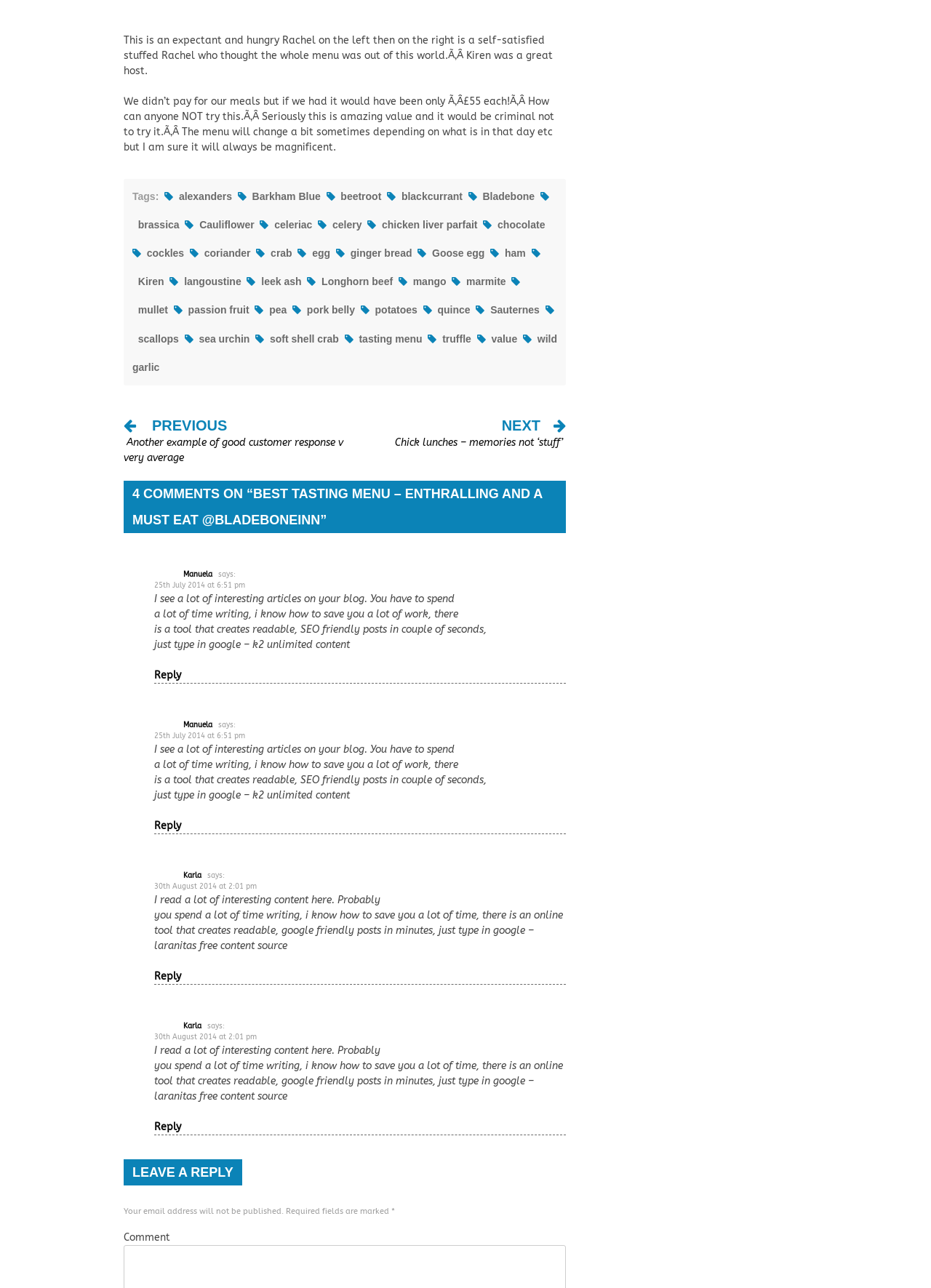Please identify the bounding box coordinates of the area that needs to be clicked to fulfill the following instruction: "Read the comment from Manuela."

[0.166, 0.43, 0.608, 0.459]